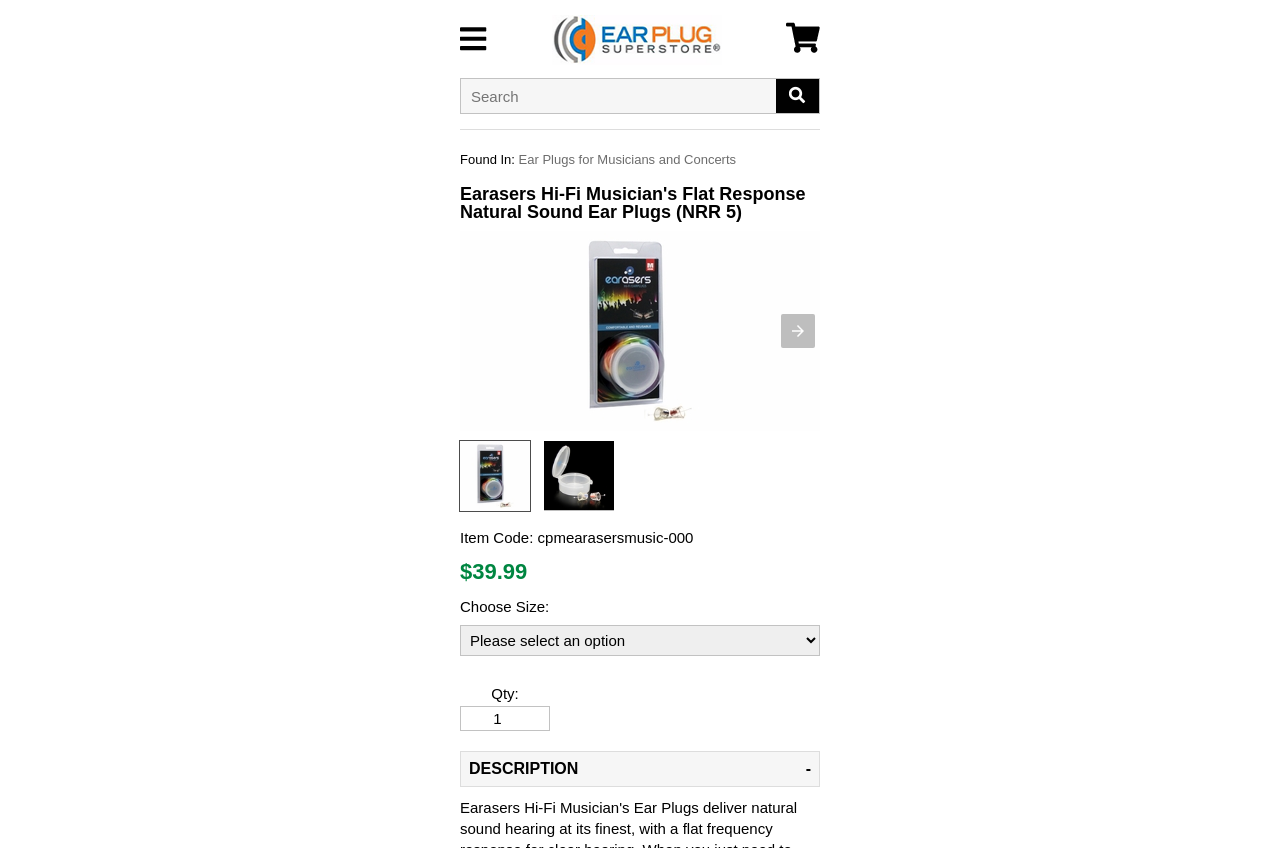Calculate the bounding box coordinates for the UI element based on the following description: "Description". Ensure the coordinates are four float numbers between 0 and 1, i.e., [left, top, right, bottom].

[0.359, 0.886, 0.641, 0.928]